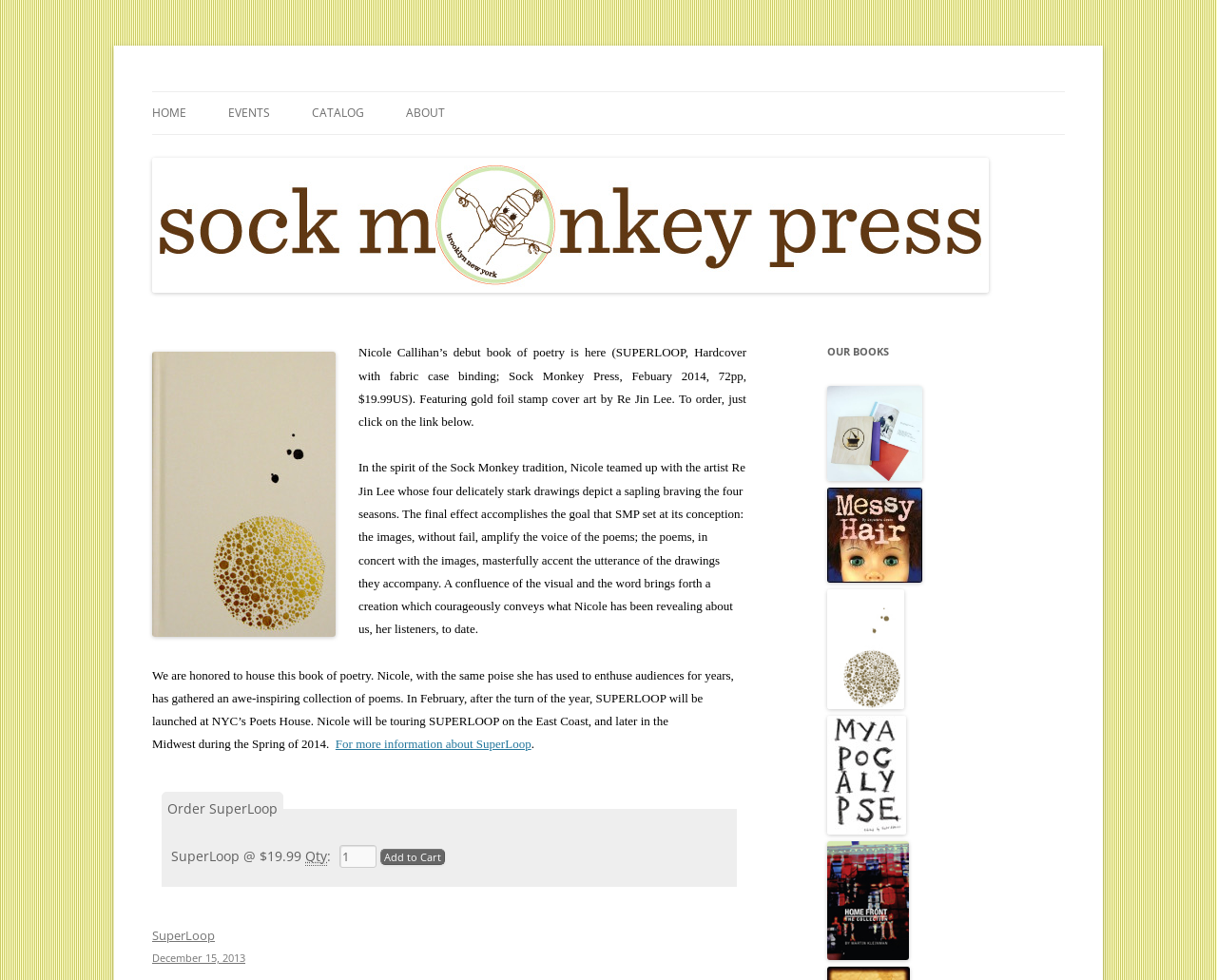Locate the bounding box coordinates of the clickable area needed to fulfill the instruction: "Click on the 'For more information about SuperLoop' link".

[0.276, 0.751, 0.436, 0.766]